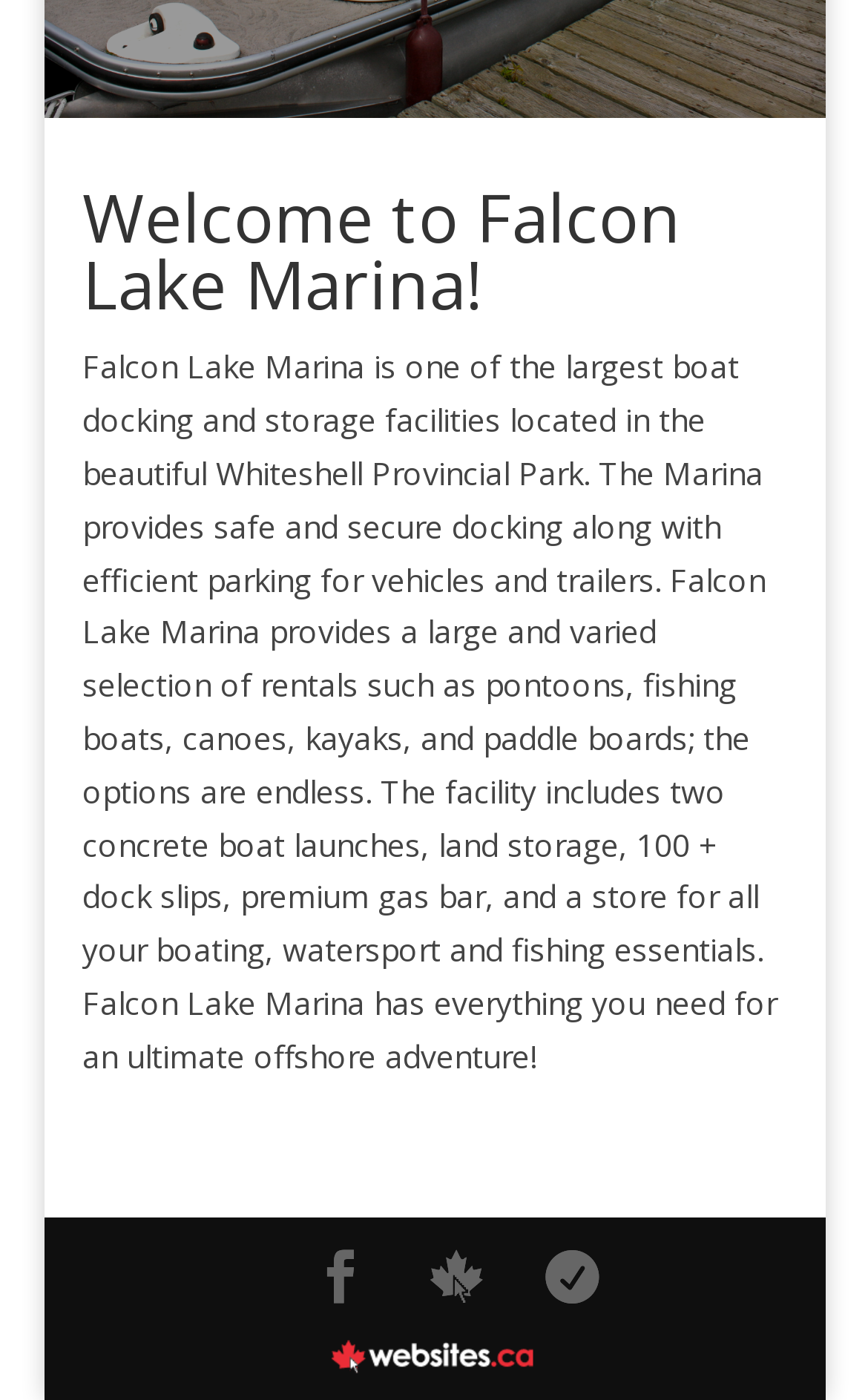Return the bounding box coordinates of the UI element that corresponds to this description: "Facebook". The coordinates must be given as four float numbers in the range of 0 and 1, [left, top, right, bottom].

[0.361, 0.893, 0.423, 0.932]